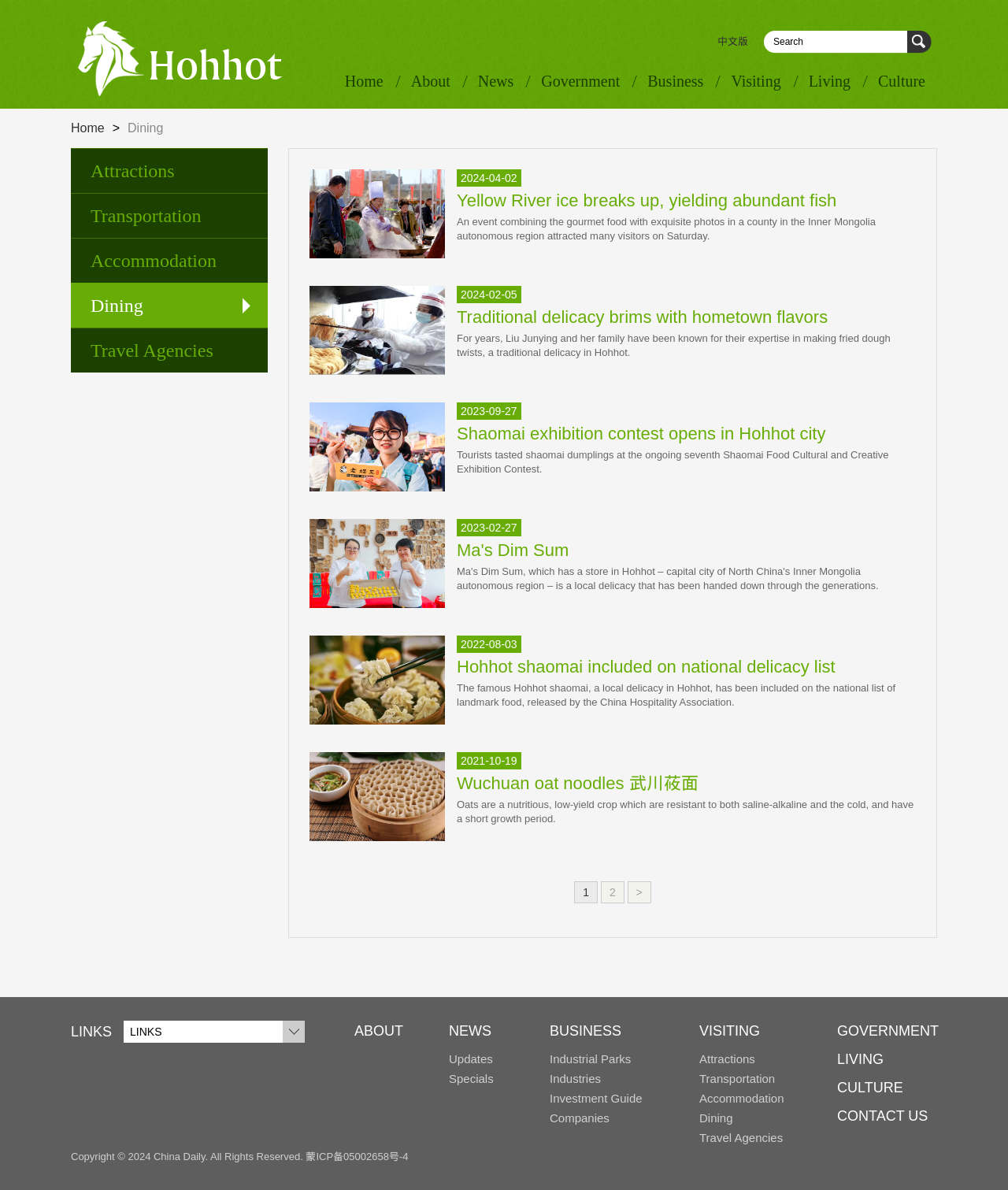What is the language of the link '中文版'? From the image, respond with a single word or brief phrase.

Chinese